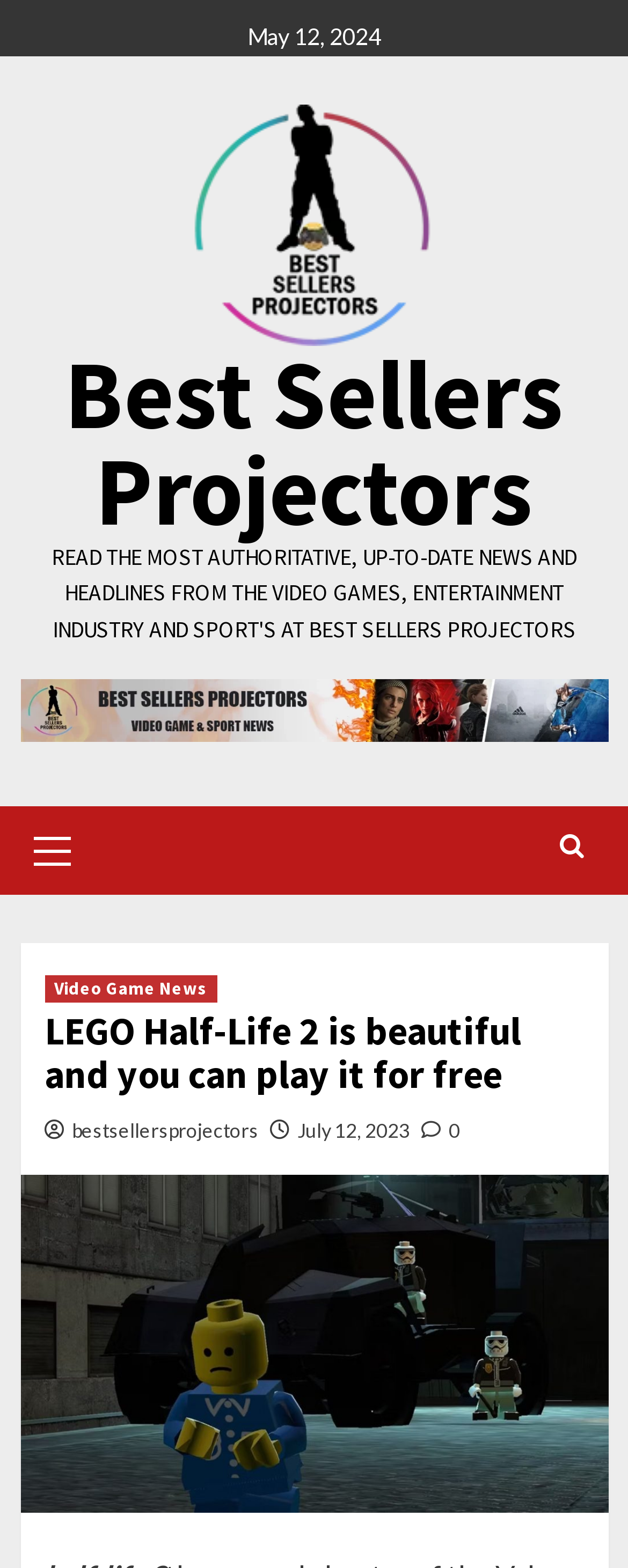Give a concise answer of one word or phrase to the question: 
What is the date of the article?

May 12, 2024